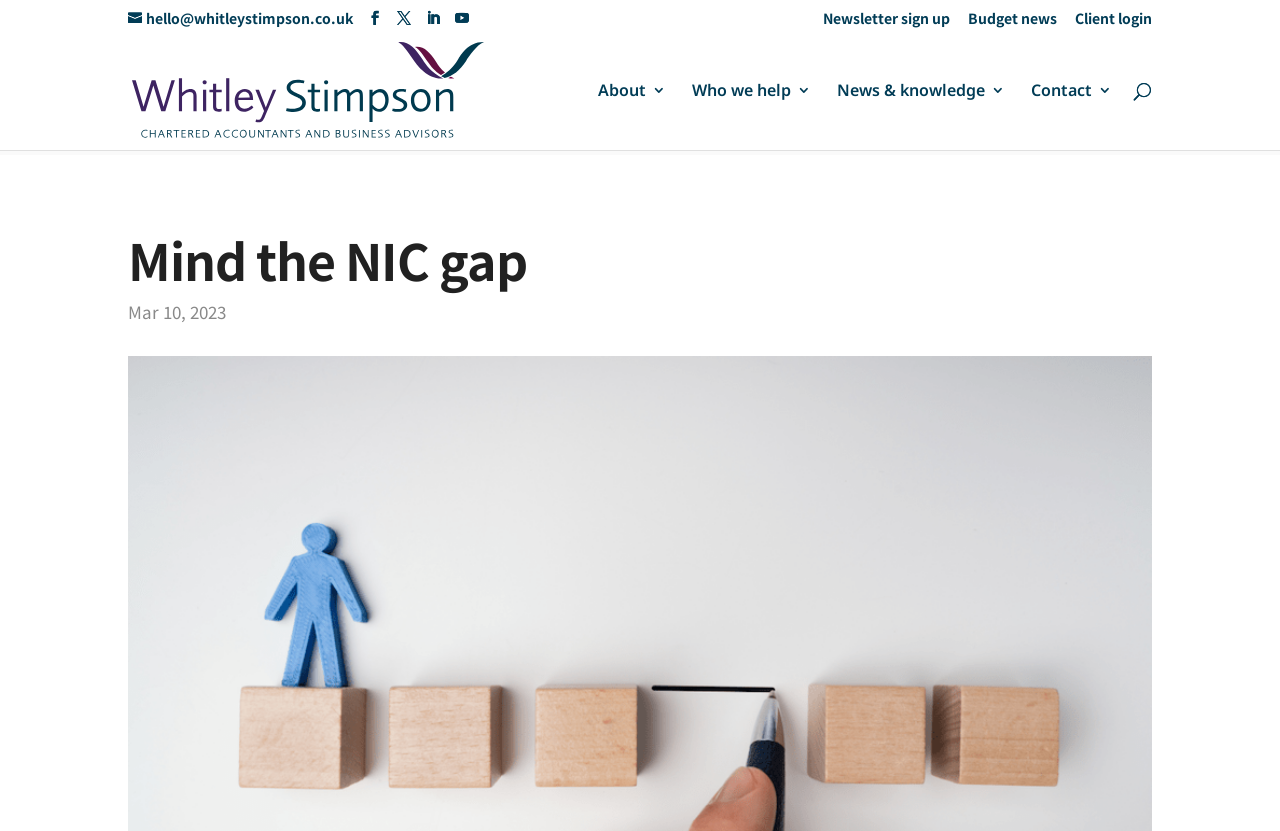Extract the main title from the webpage and generate its text.

Mind the NIC gap